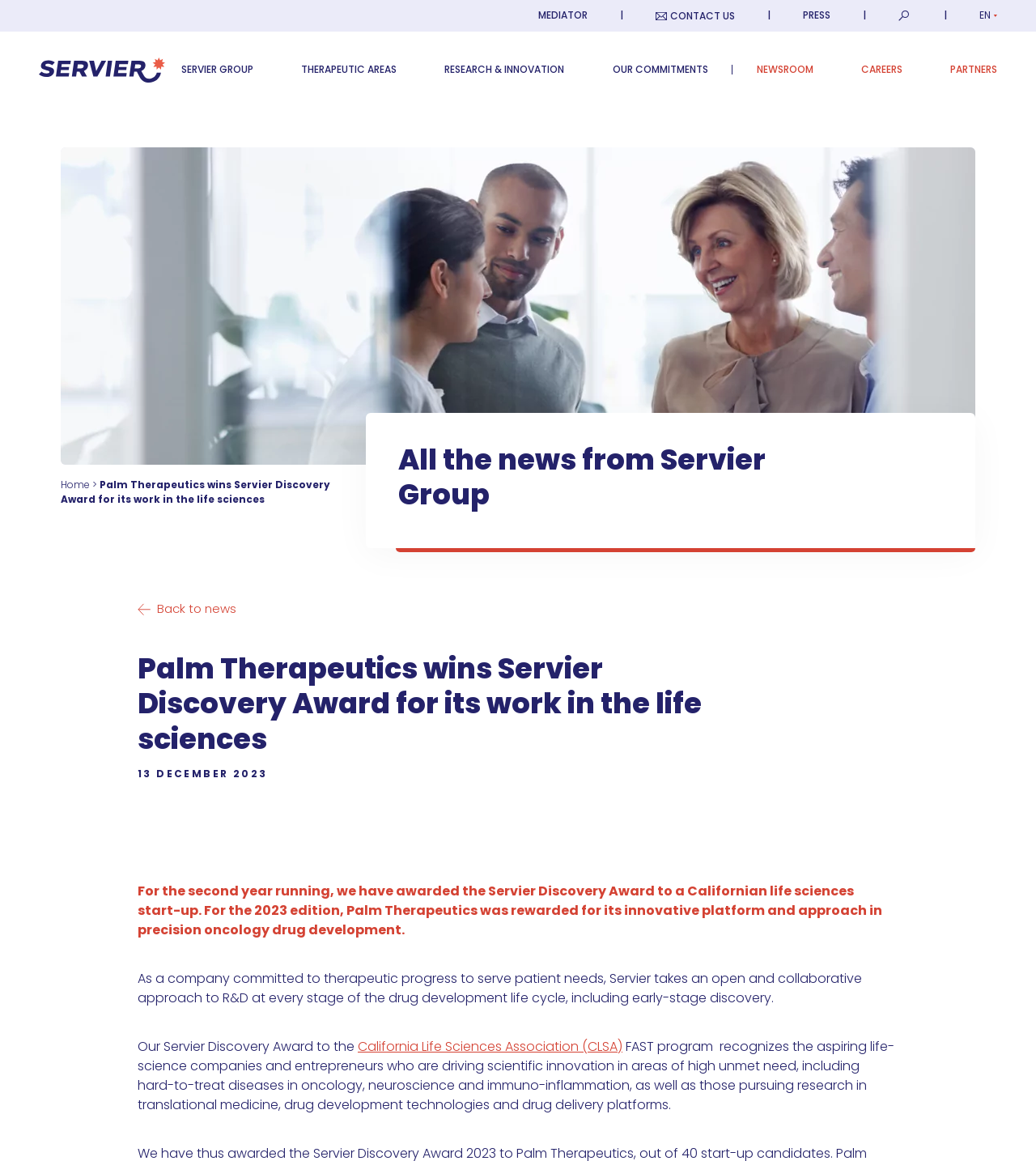What is the name of the award?
Answer the question using a single word or phrase, according to the image.

Servier Discovery Award